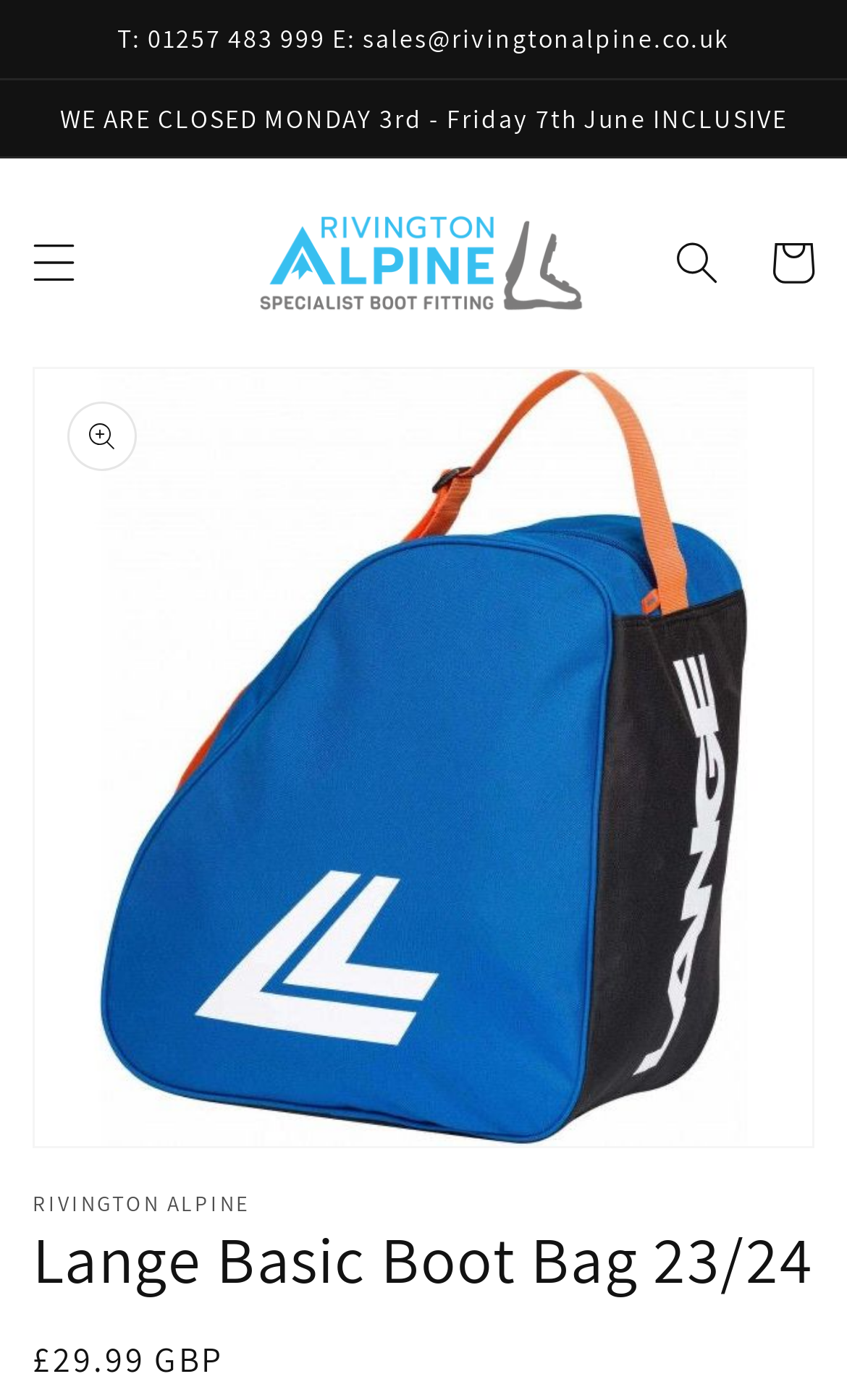What is the name of the company?
We need a detailed and exhaustive answer to the question. Please elaborate.

I found the company name by looking at the top section of the webpage, where it says 'RIVINGTON ALPINE'. This is the name of the company.